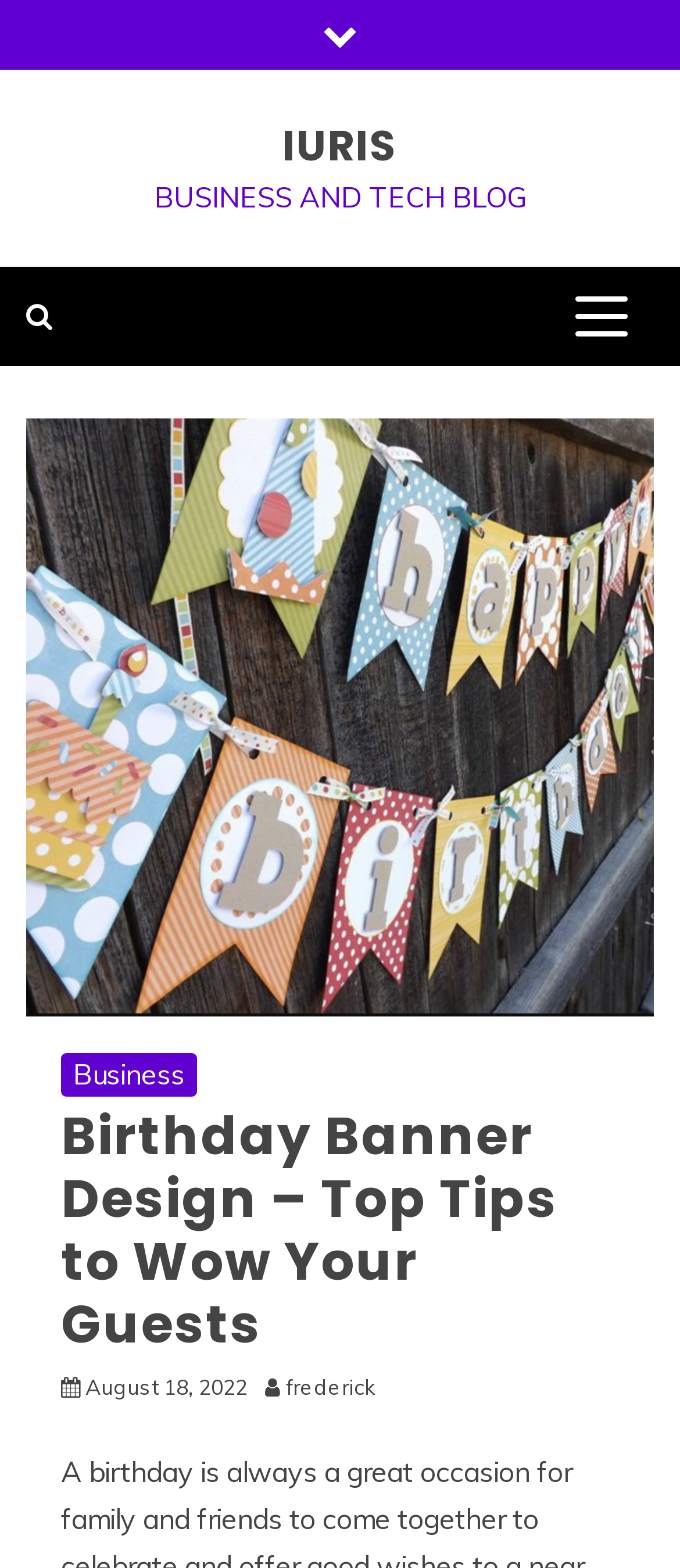Provide a brief response using a word or short phrase to this question:
When was the blog post published?

August 18, 2022